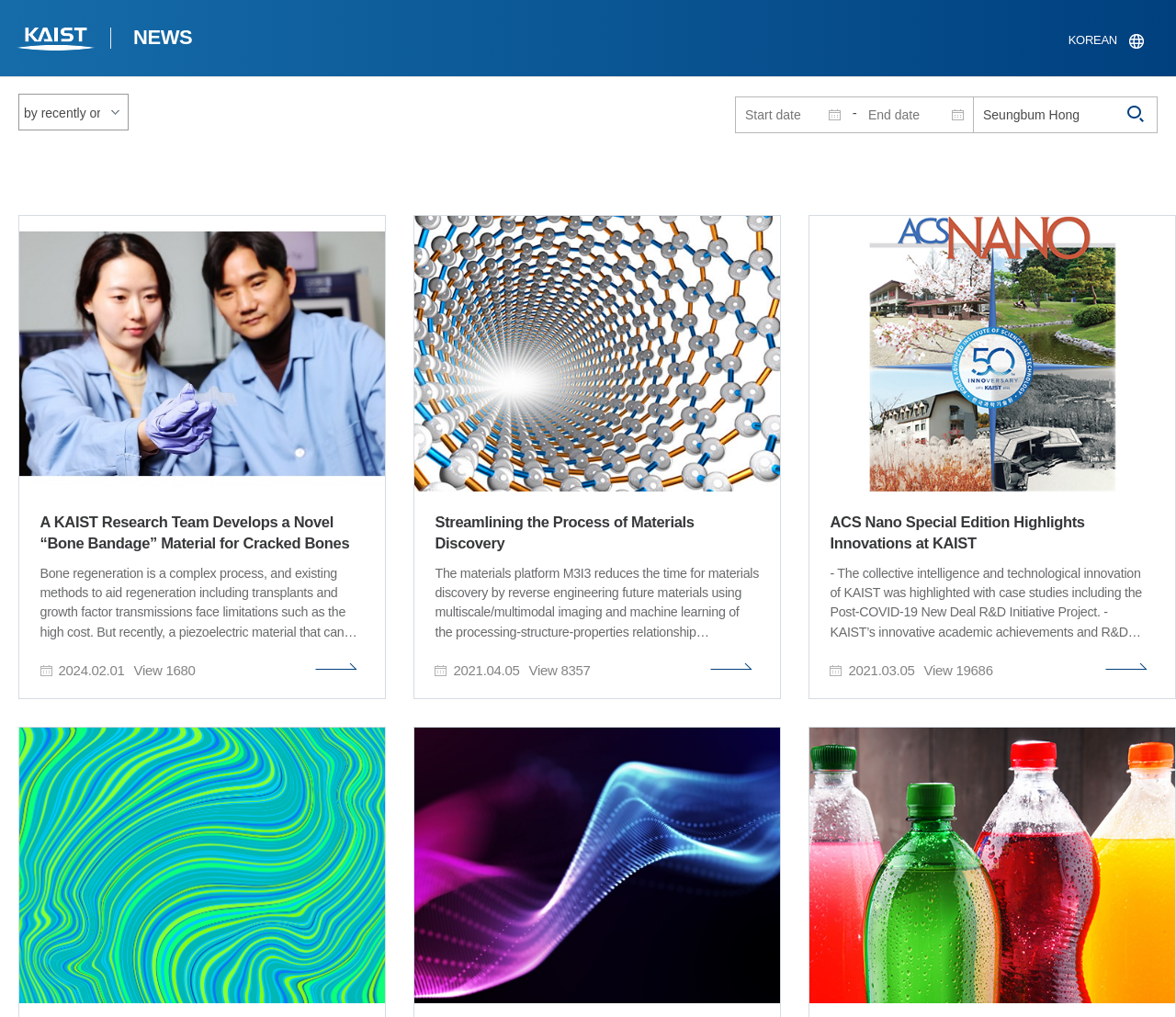Please answer the following question using a single word or phrase: 
What is the topic of the research announced on January 25?

Bone regeneration